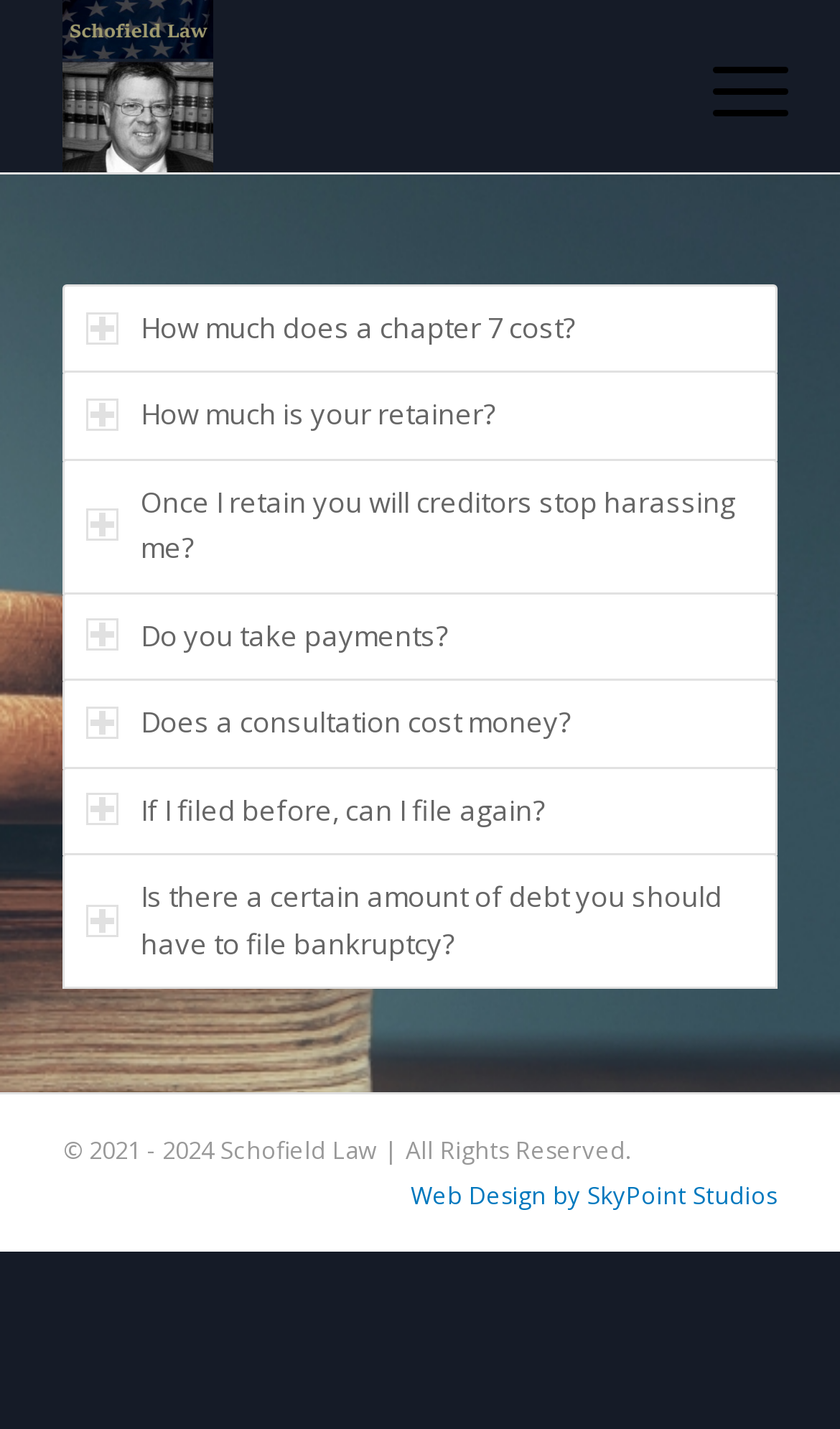Is the menu link positioned at the top-right corner of the page?
Refer to the image and respond with a one-word or short-phrase answer.

Yes